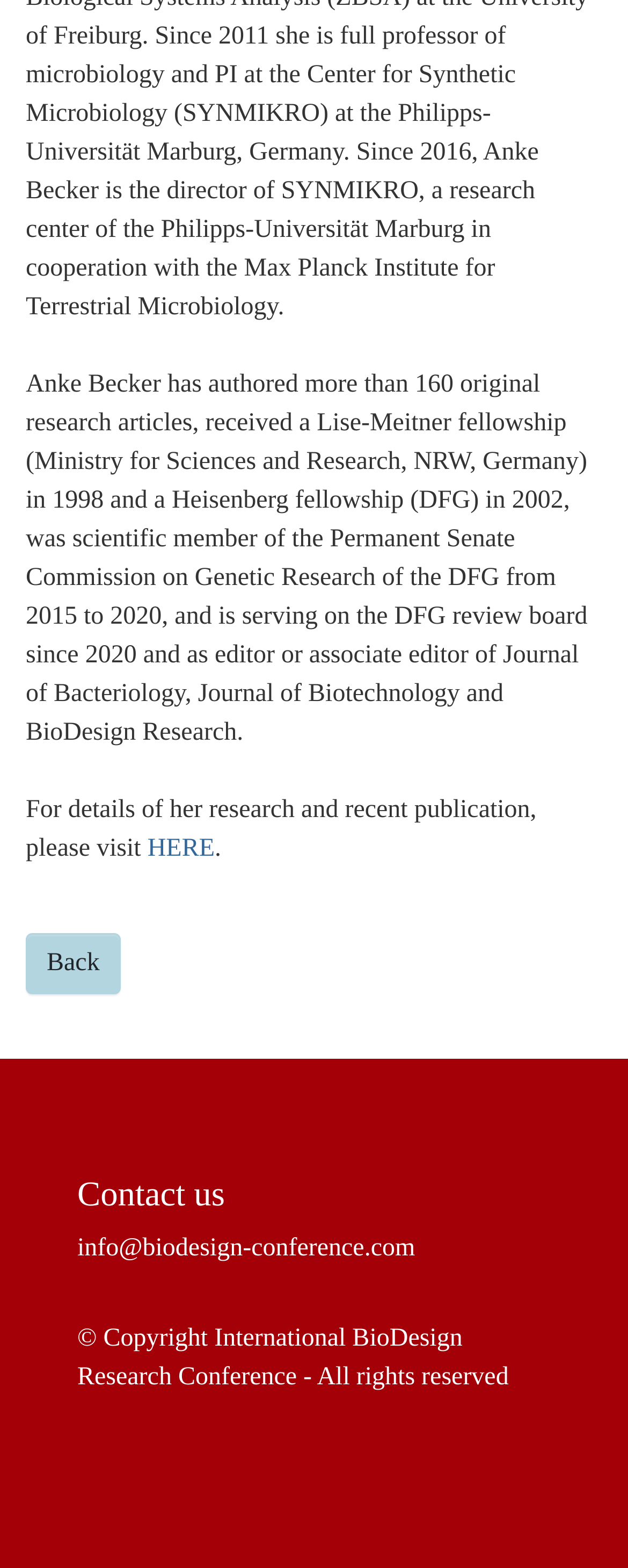How can I contact the International BioDesign Research Conference? Based on the screenshot, please respond with a single word or phrase.

info@biodesign-conference.com